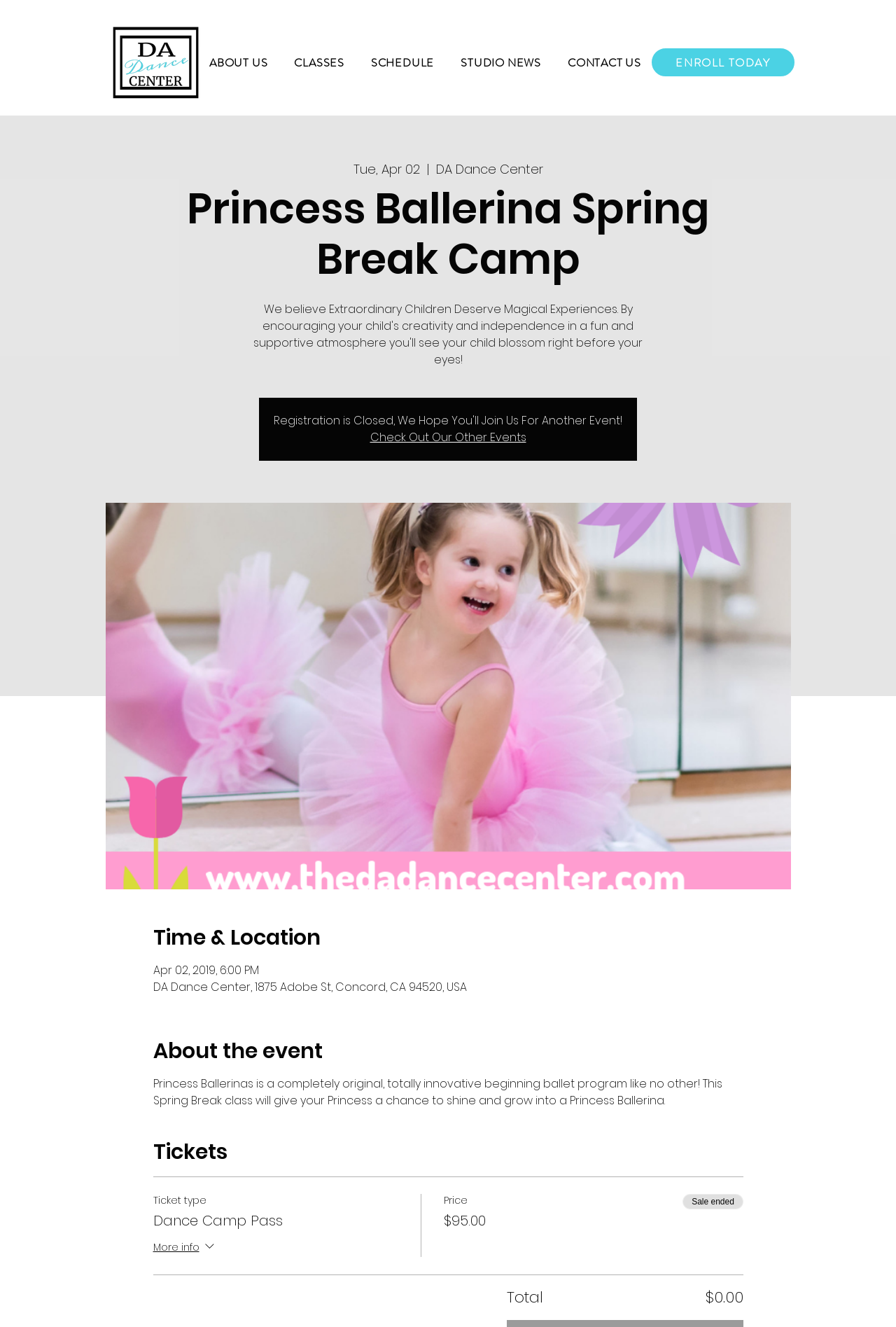Identify the coordinates of the bounding box for the element described below: "Studio News". Return the coordinates as four float numbers between 0 and 1: [left, top, right, bottom].

[0.503, 0.036, 0.616, 0.059]